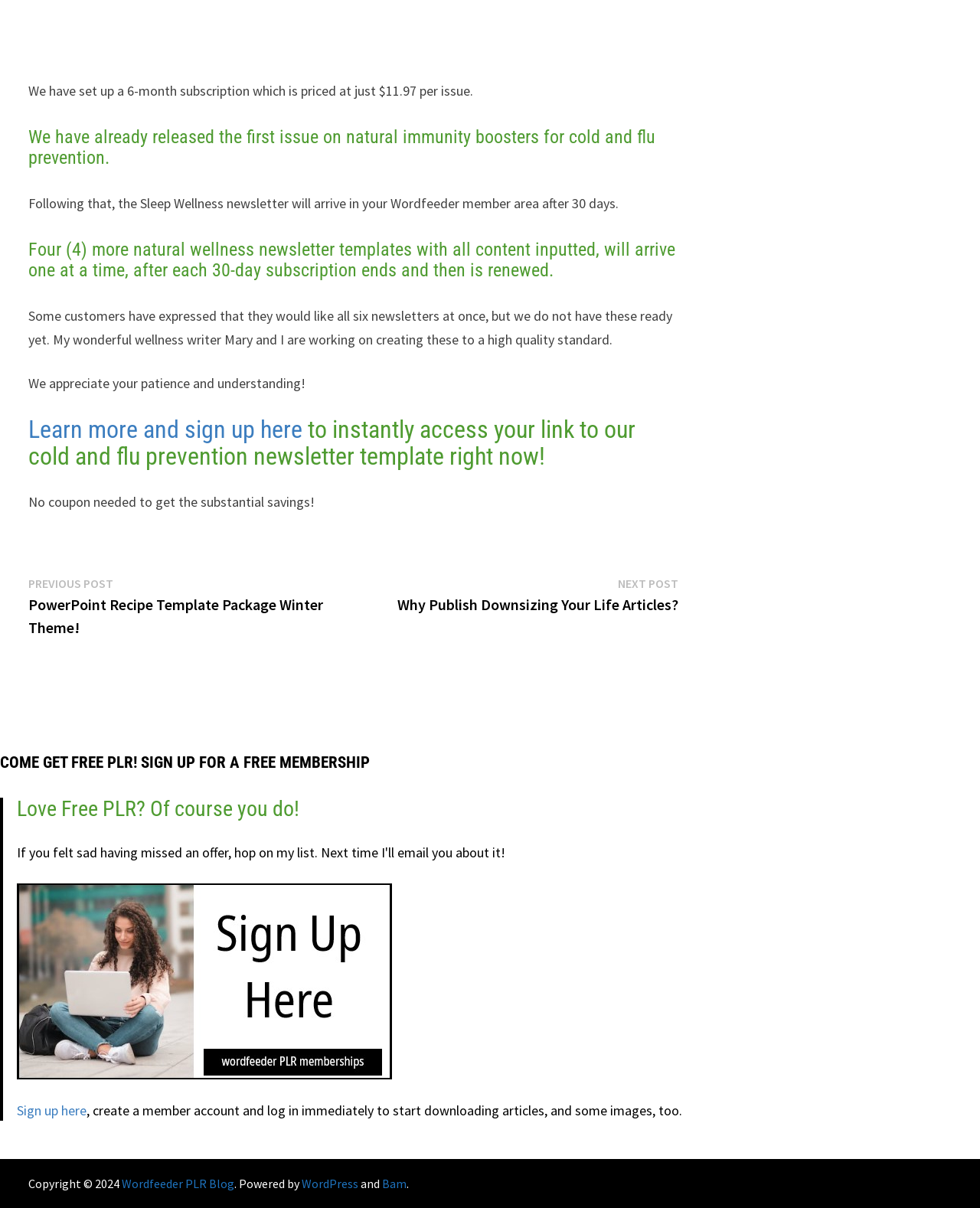Locate the bounding box coordinates of the segment that needs to be clicked to meet this instruction: "Read the 'Petition for Restructuring the Leadership of the SCA' heading".

None